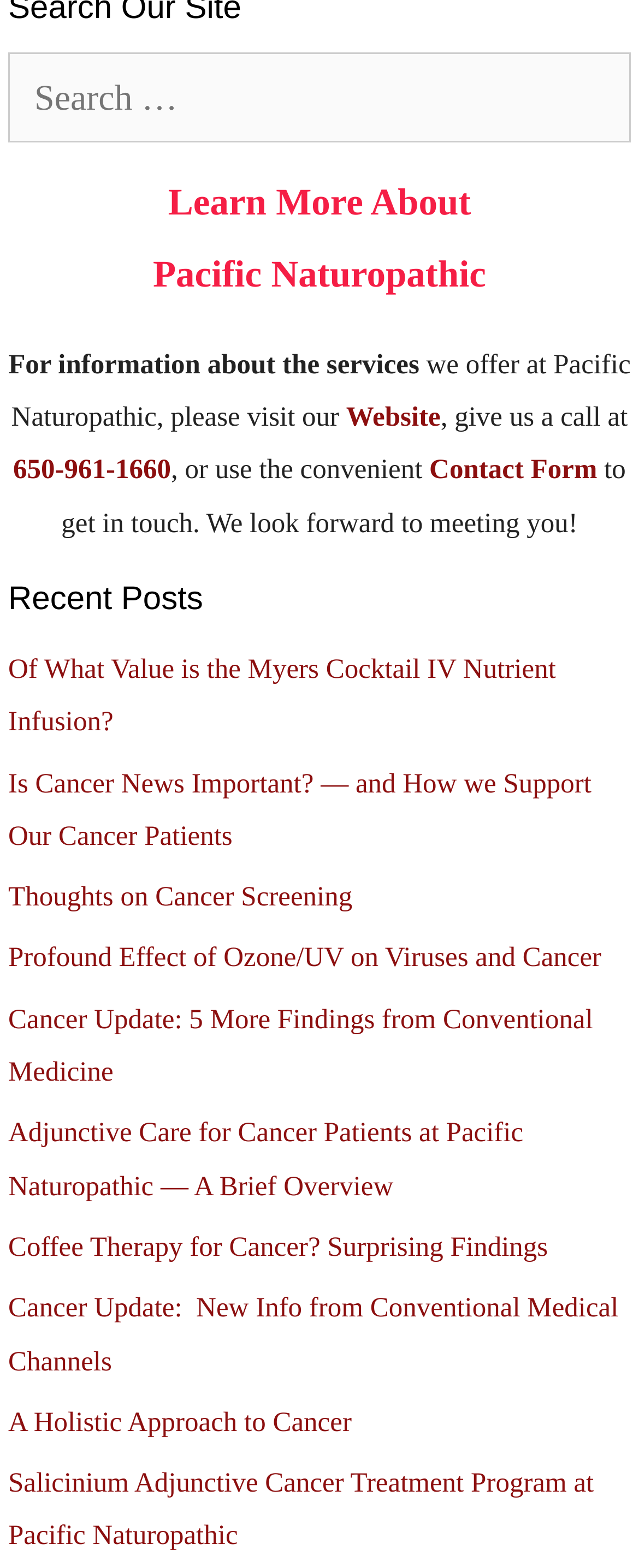From the element description A Holistic Approach to Cancer, predict the bounding box coordinates of the UI element. The coordinates must be specified in the format (top-left x, top-left y, bottom-right x, bottom-right y) and should be within the 0 to 1 range.

[0.013, 0.897, 0.55, 0.917]